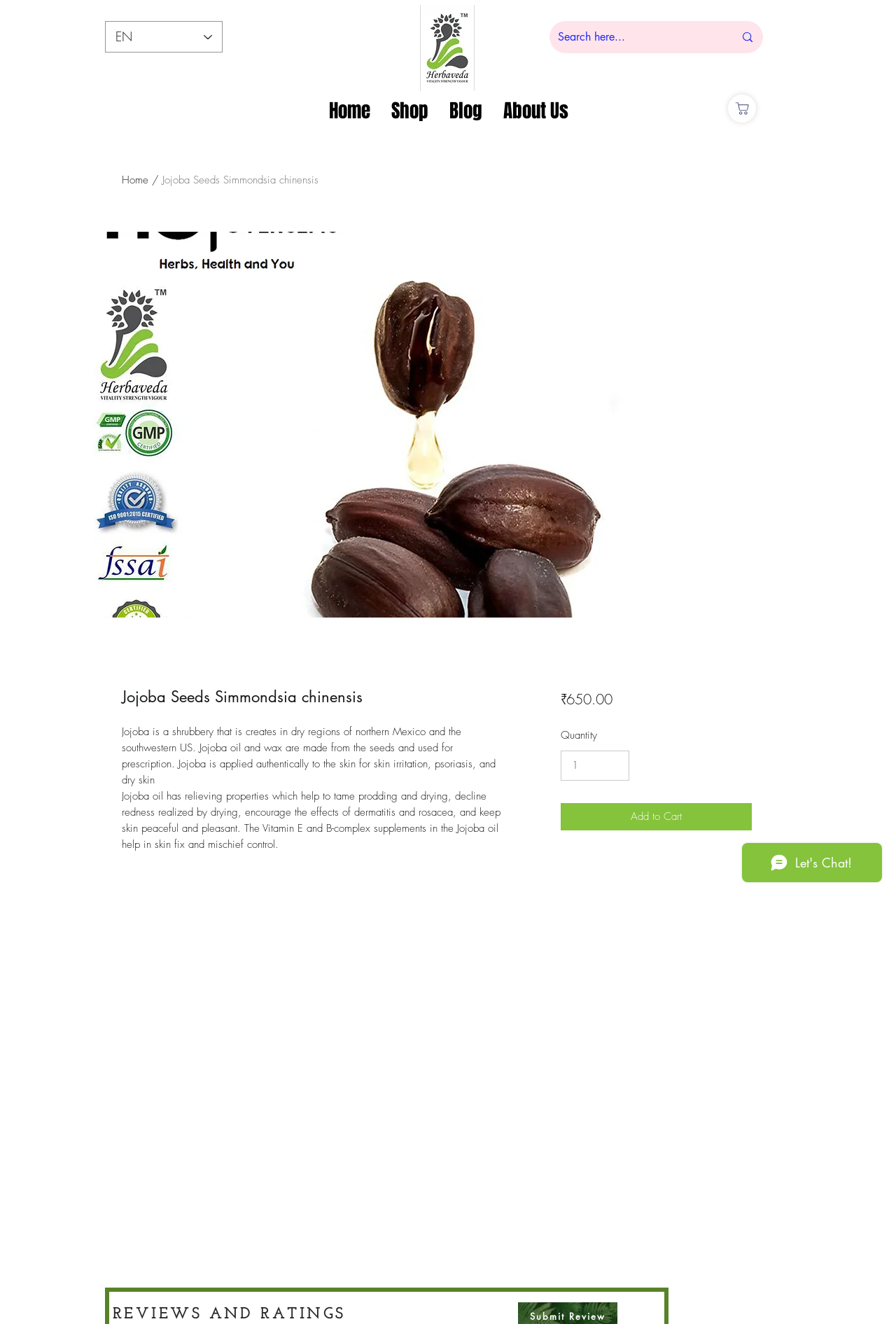What is the text of the webpage's headline?

Jojoba Seeds Simmondsia chinensis